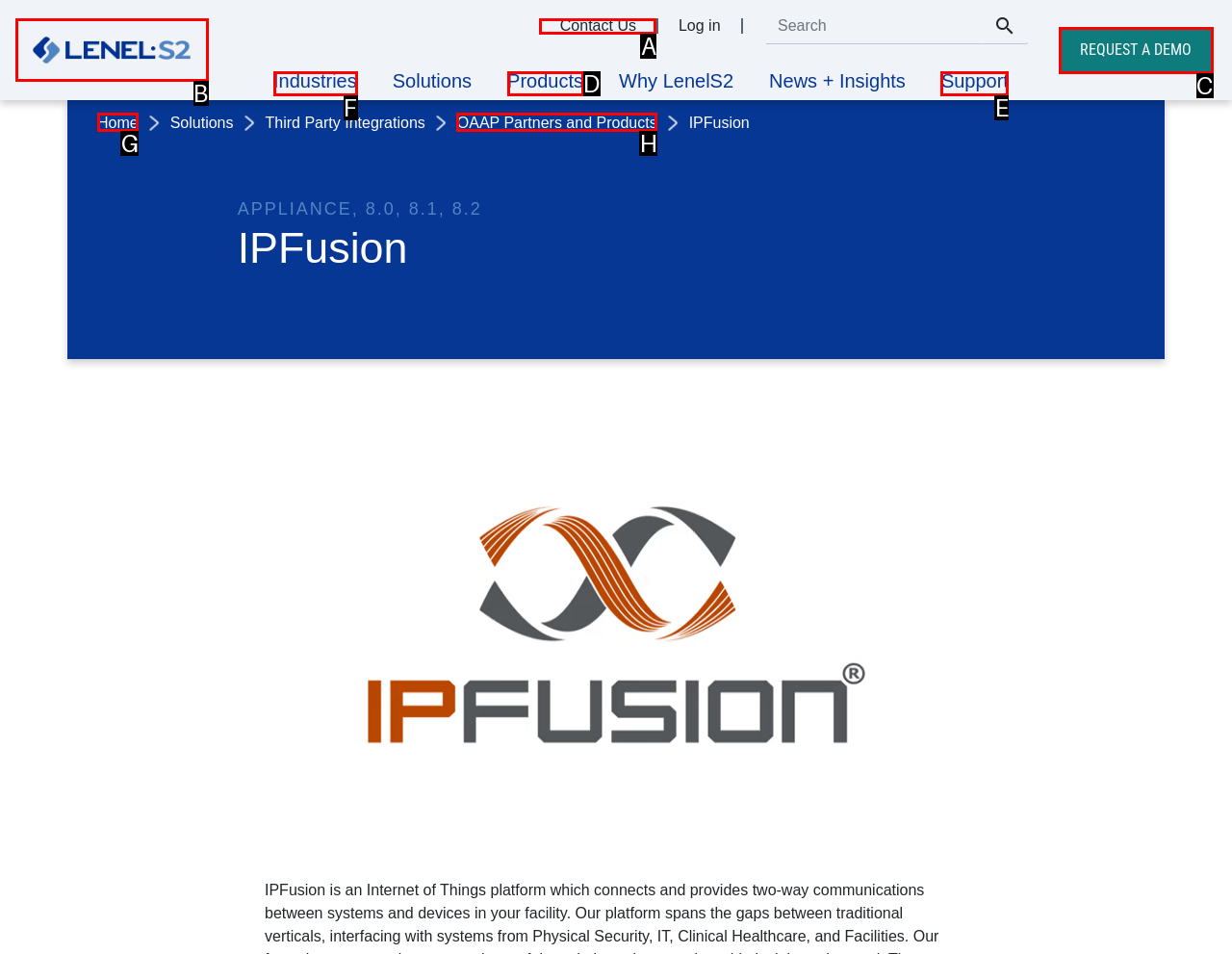Identify the letter of the UI element you need to select to accomplish the task: Go to 'Industries' page.
Respond with the option's letter from the given choices directly.

F